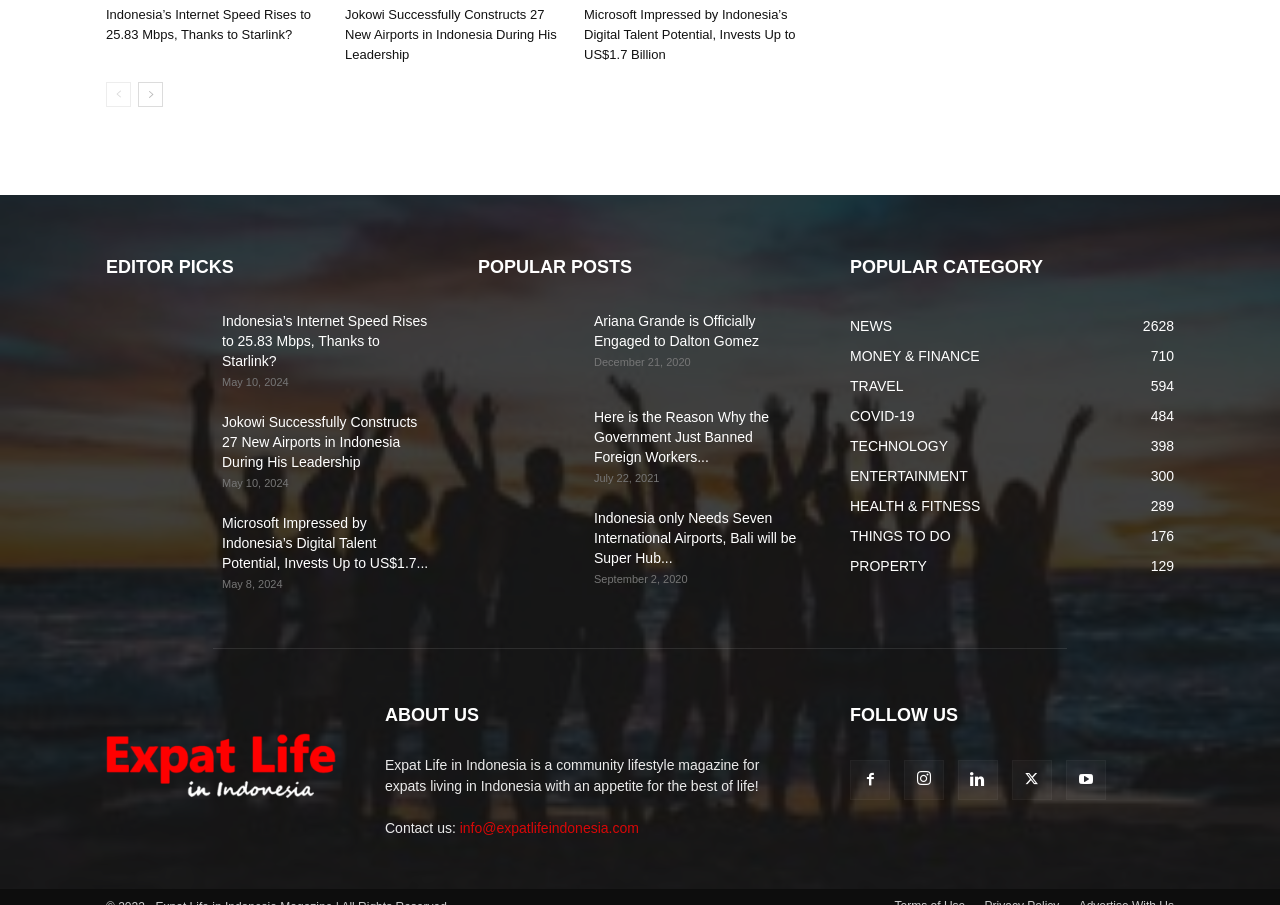Please identify the coordinates of the bounding box for the clickable region that will accomplish this instruction: "Go to the next page".

[0.108, 0.143, 0.127, 0.171]